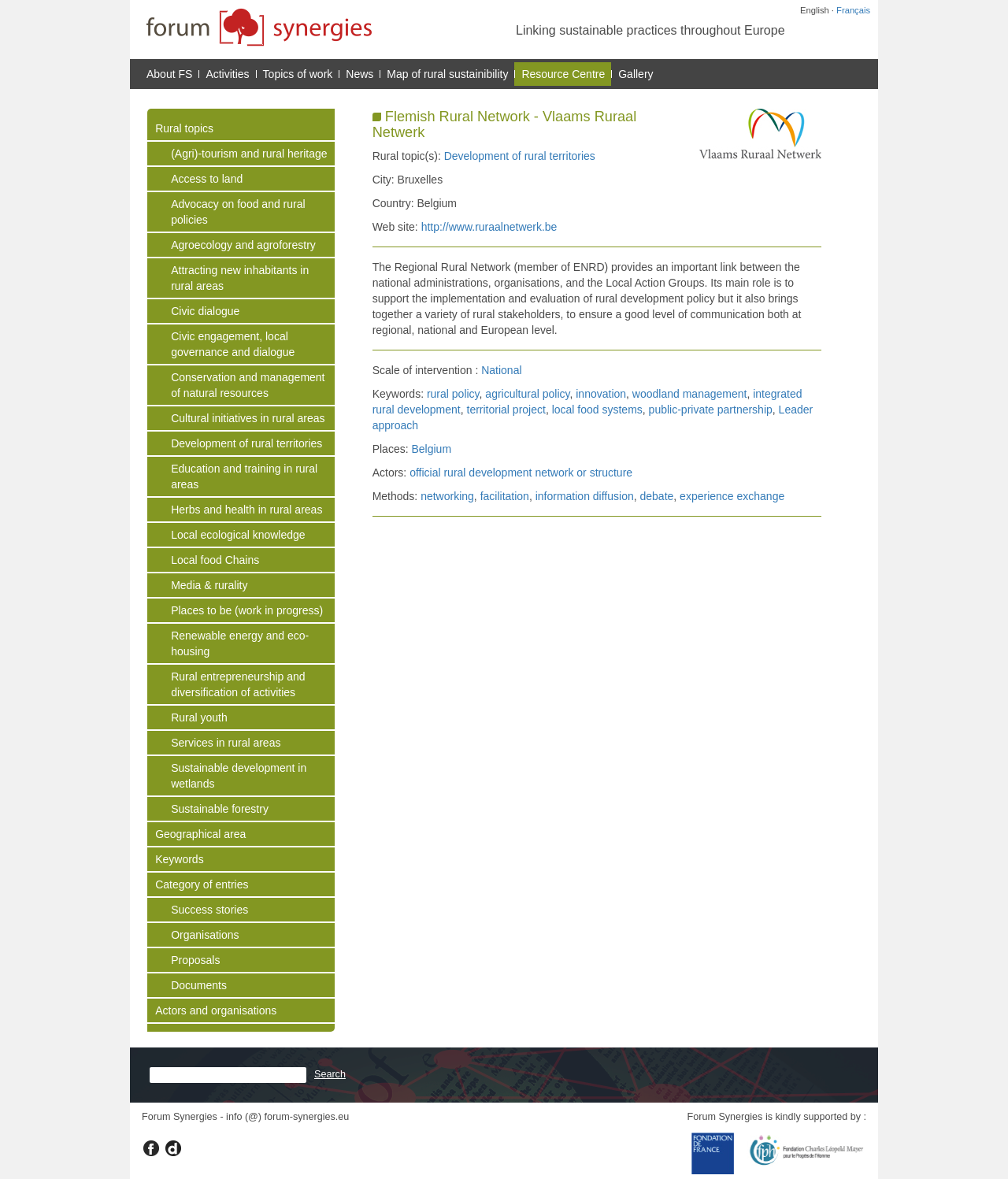Find the bounding box coordinates for the area that must be clicked to perform this action: "Visit the website of the Flemish Rural Network".

[0.418, 0.187, 0.553, 0.198]